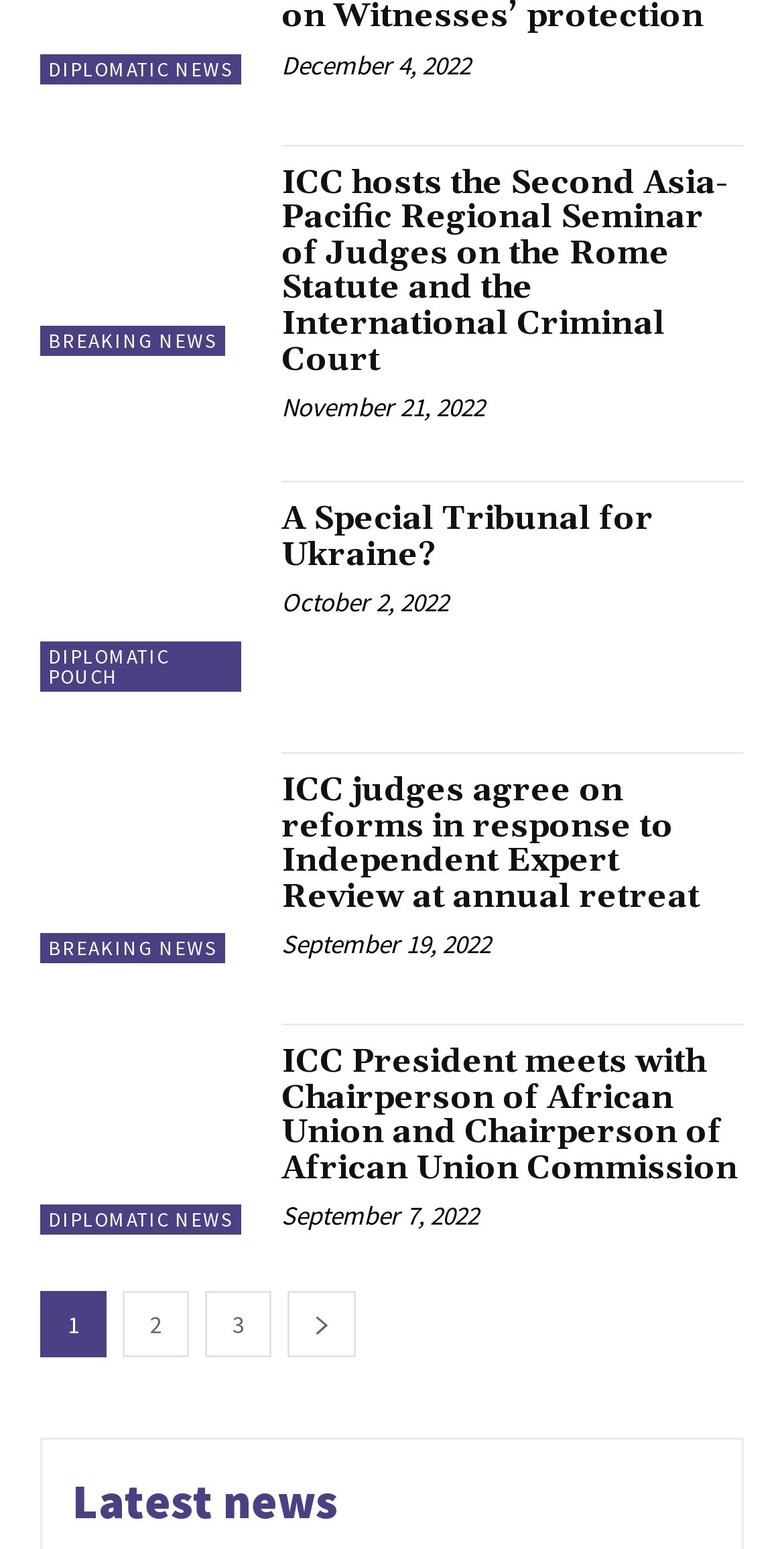Please identify the bounding box coordinates of the element that needs to be clicked to perform the following instruction: "Click on 'next-page'".

[0.367, 0.834, 0.454, 0.876]